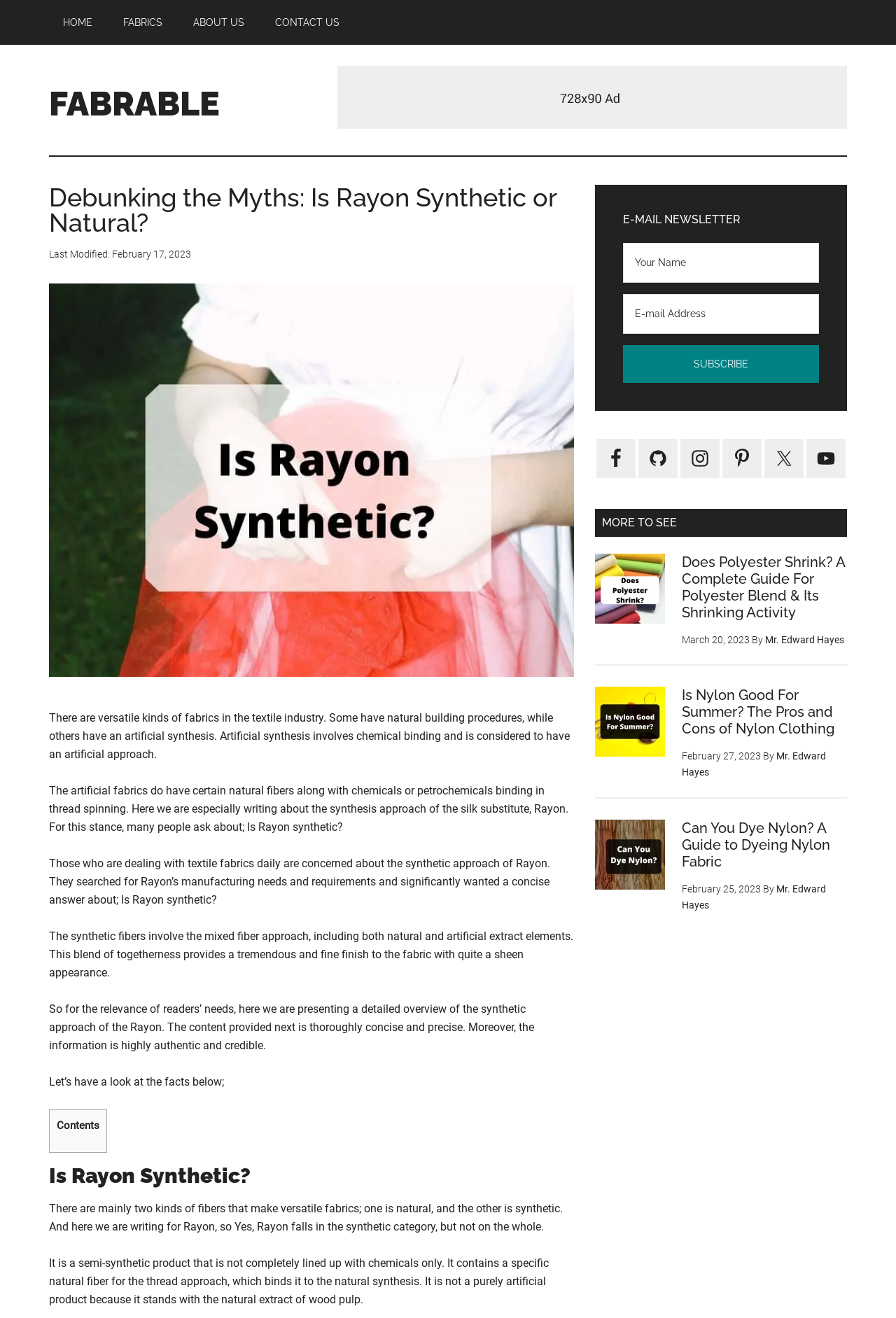Please locate the bounding box coordinates for the element that should be clicked to achieve the following instruction: "Click on the 'CONTACT US' link". Ensure the coordinates are given as four float numbers between 0 and 1, i.e., [left, top, right, bottom].

[0.291, 0.0, 0.395, 0.034]